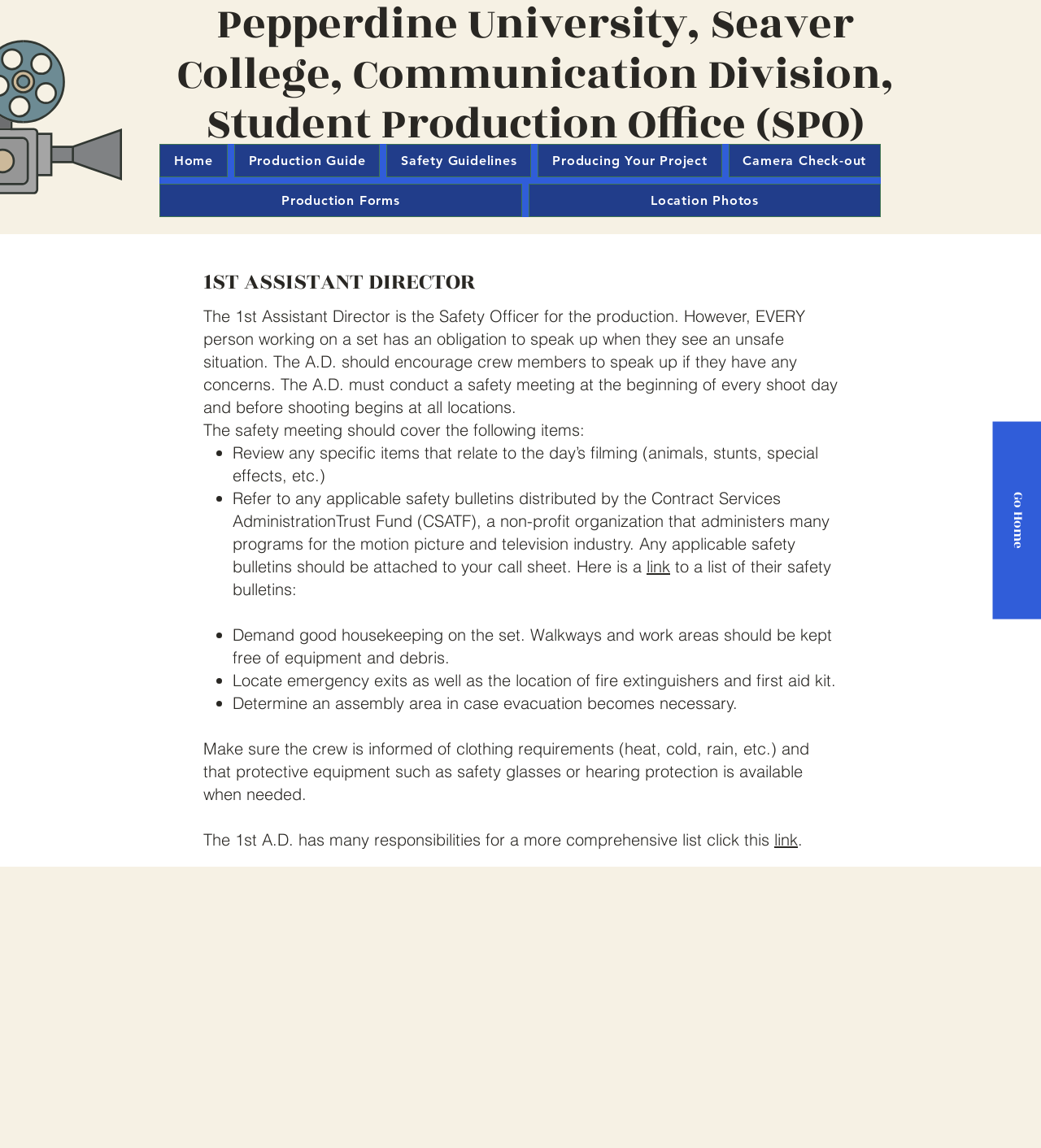Can you find the bounding box coordinates for the UI element given this description: "Production Guide"? Provide the coordinates as four float numbers between 0 and 1: [left, top, right, bottom].

[0.225, 0.125, 0.365, 0.154]